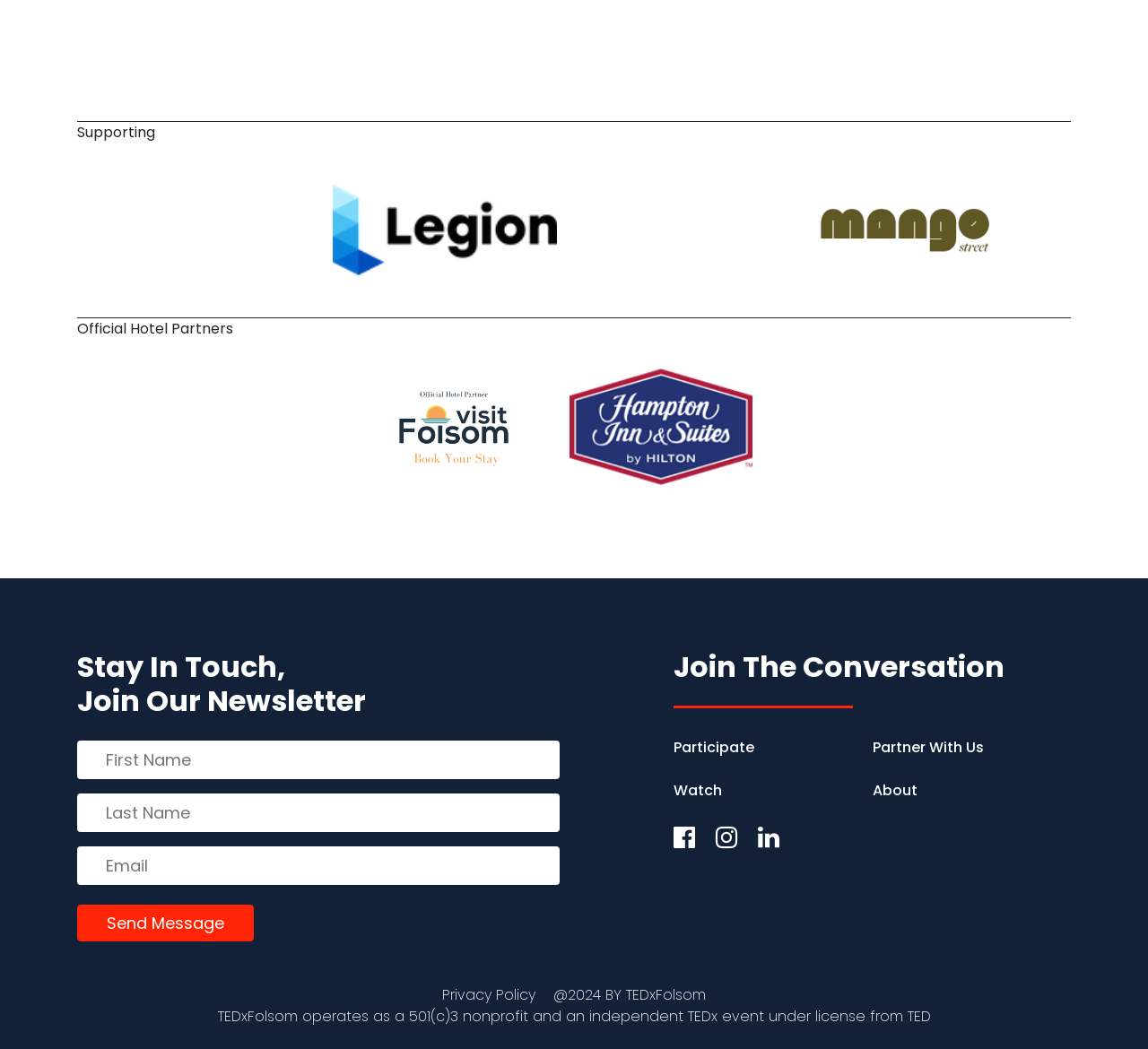Please pinpoint the bounding box coordinates for the region I should click to adhere to this instruction: "Click on the 'Reserve Your Hotel Package' link".

[0.345, 0.396, 0.446, 0.416]